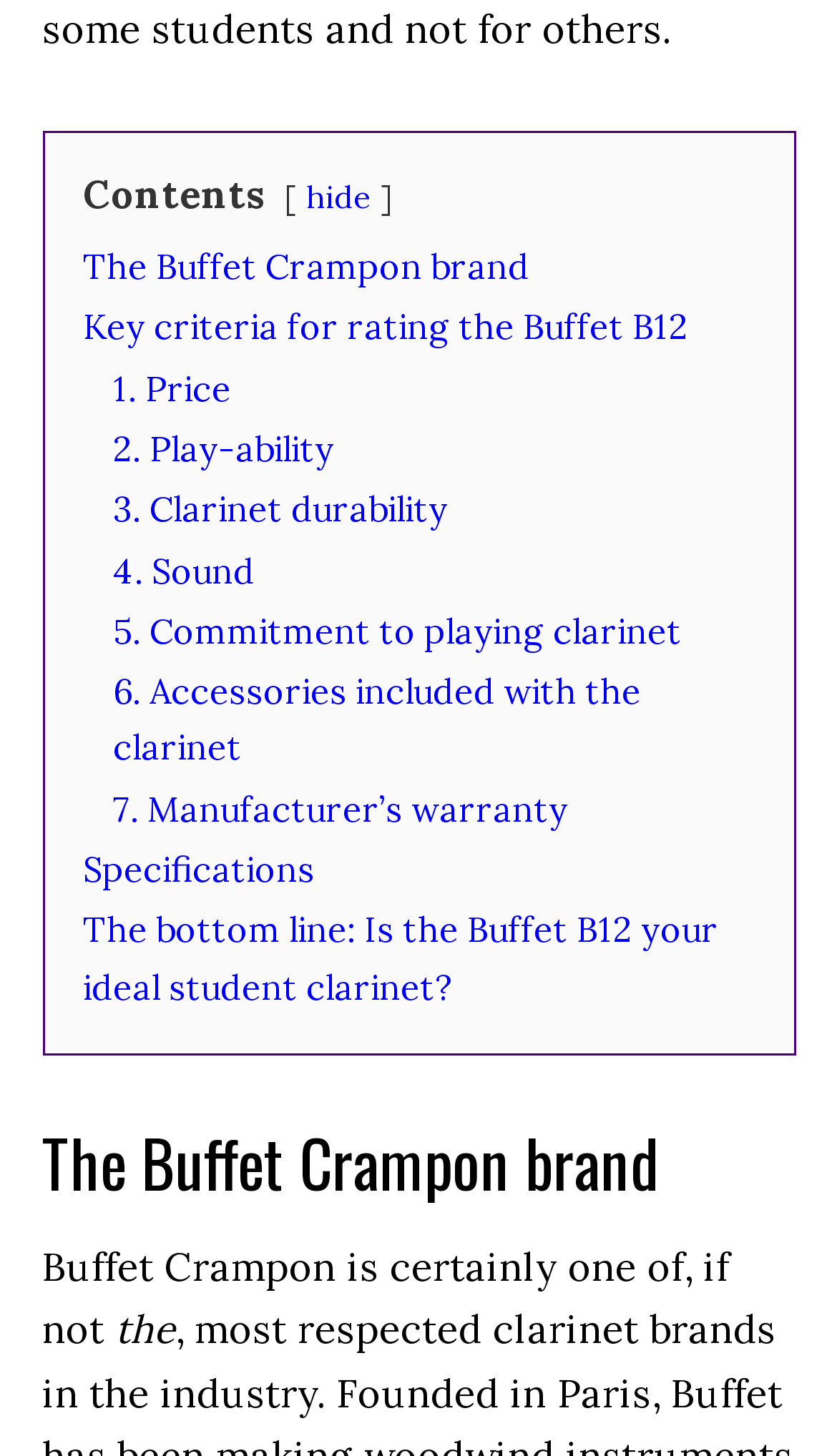Determine the bounding box for the described HTML element: "Specifications". Ensure the coordinates are four float numbers between 0 and 1 in the format [left, top, right, bottom].

[0.099, 0.582, 0.376, 0.612]